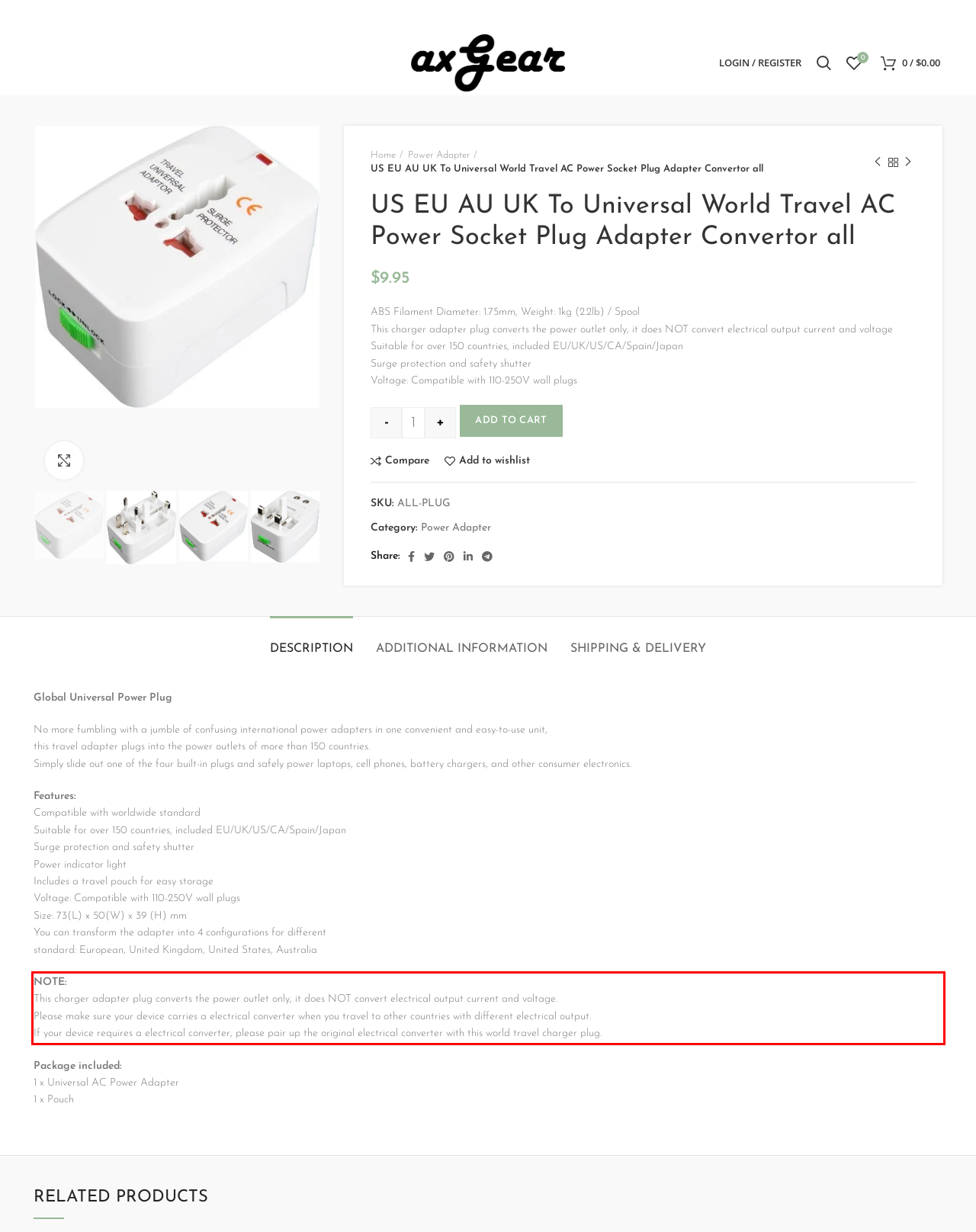Examine the webpage screenshot, find the red bounding box, and extract the text content within this marked area.

NOTE: This charger adapter plug converts the power outlet only, it does NOT convert electrical output current and voltage. Please make sure your device carries a electrical converter when you travel to other countries with different electrical output. If your device requires a electrical converter, please pair up the original electrical converter with this world travel charger plug.